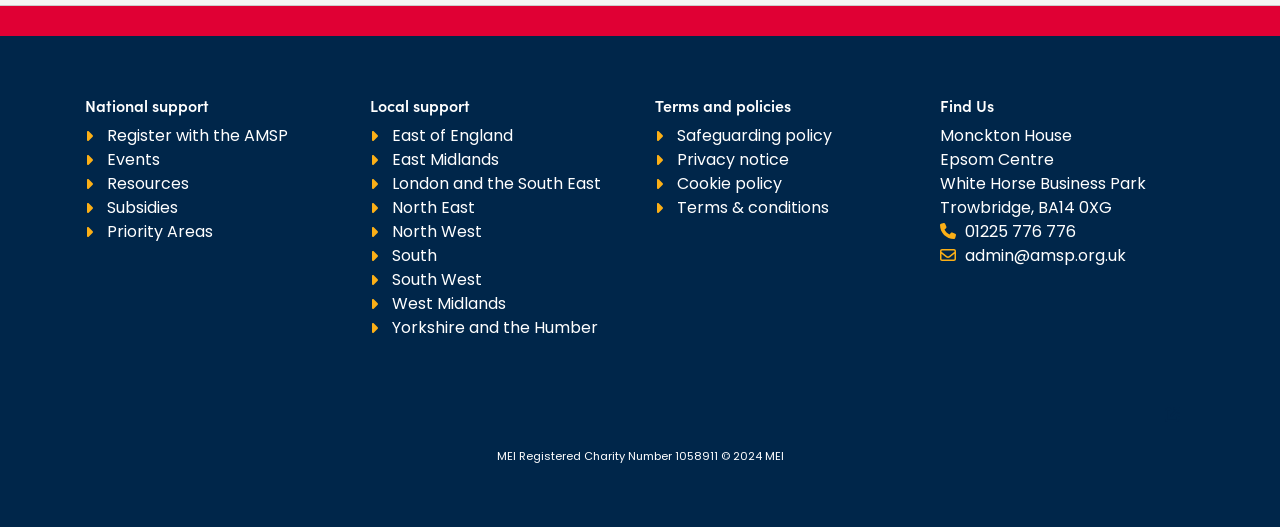How many local support regions are listed?
Using the details from the image, give an elaborate explanation to answer the question.

There are 9 local support regions listed under the 'Local support' heading, which are East of England, East Midlands, London and the South East, North East, North West, South, South West, West Midlands, and Yorkshire and the Humber.